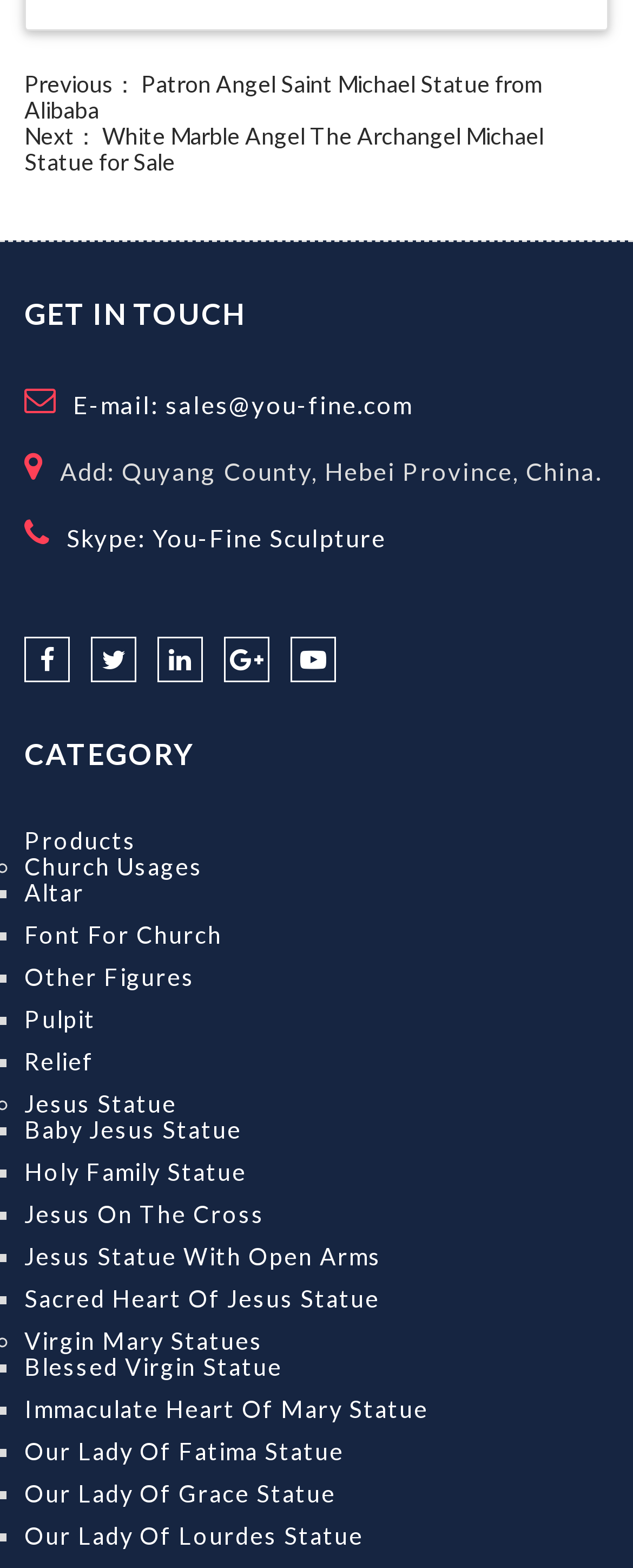Can you find the bounding box coordinates of the area I should click to execute the following instruction: "View the 'Jesus Statue' page"?

[0.038, 0.695, 0.279, 0.712]